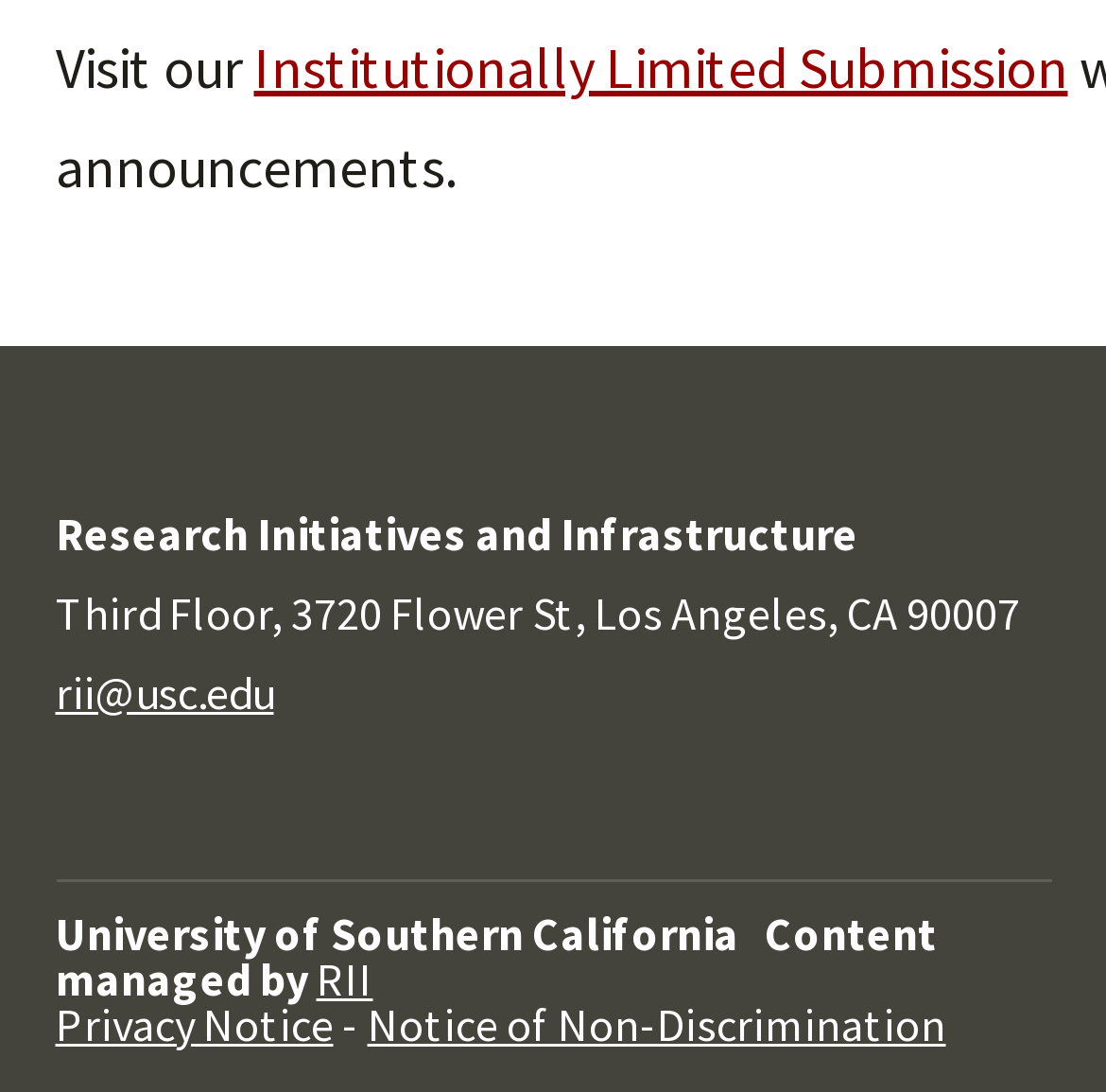How many links are there in the footer section?
Look at the screenshot and respond with one word or a short phrase.

4